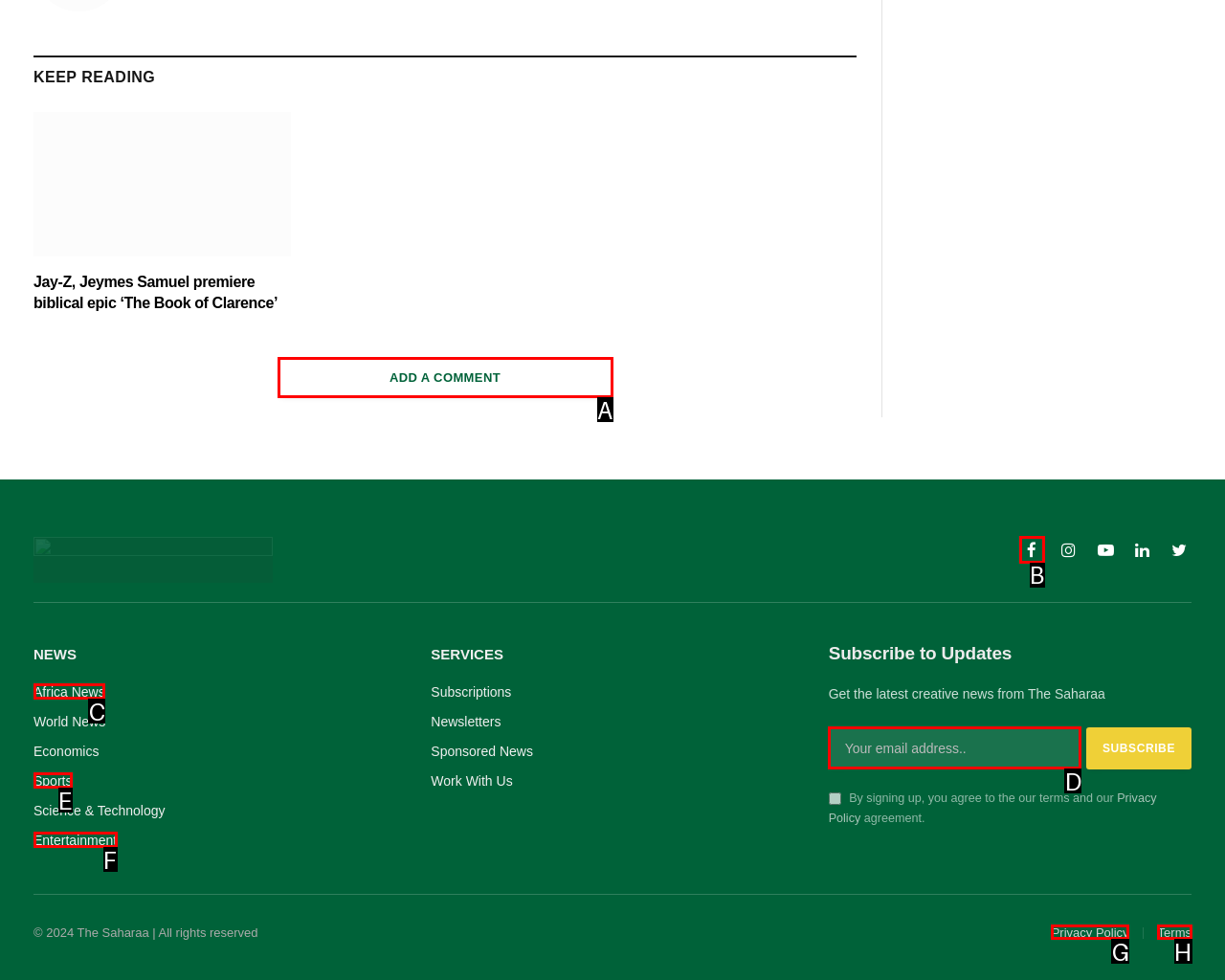Identify the letter of the option to click in order to Add a comment. Answer with the letter directly.

A